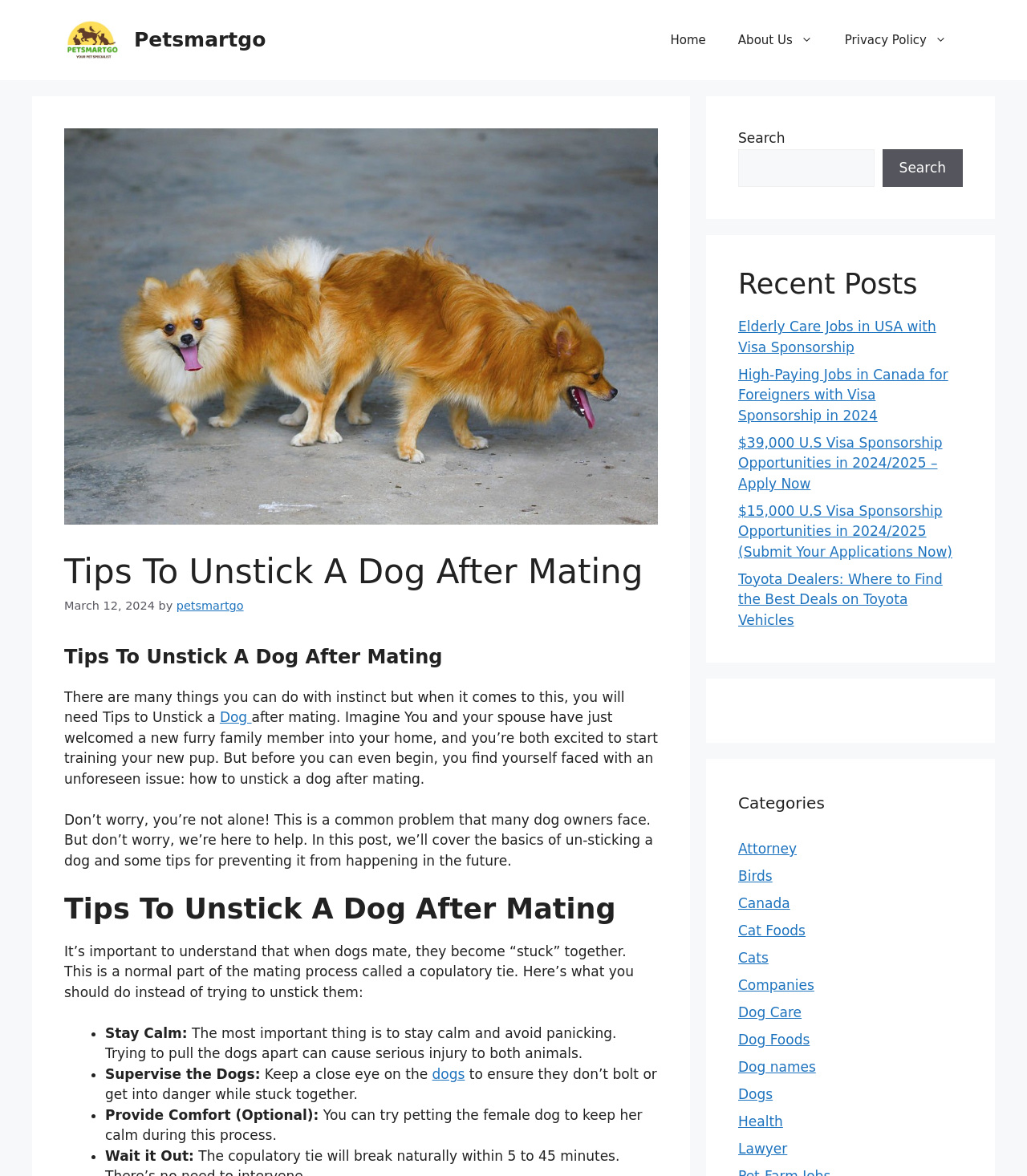Answer this question in one word or a short phrase: What is the purpose of the search box?

To search the website